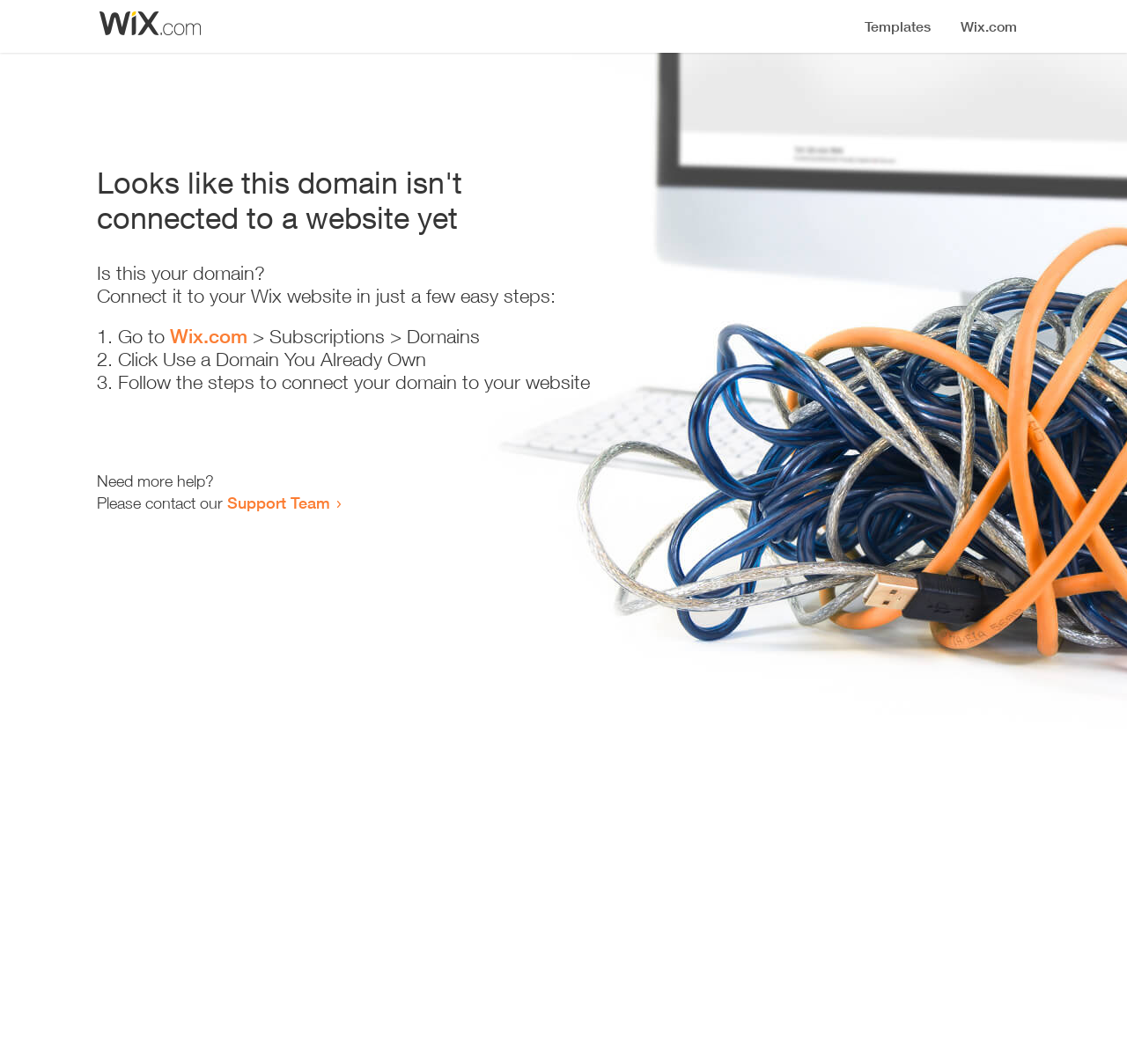Generate the text content of the main headline of the webpage.

Looks like this domain isn't
connected to a website yet